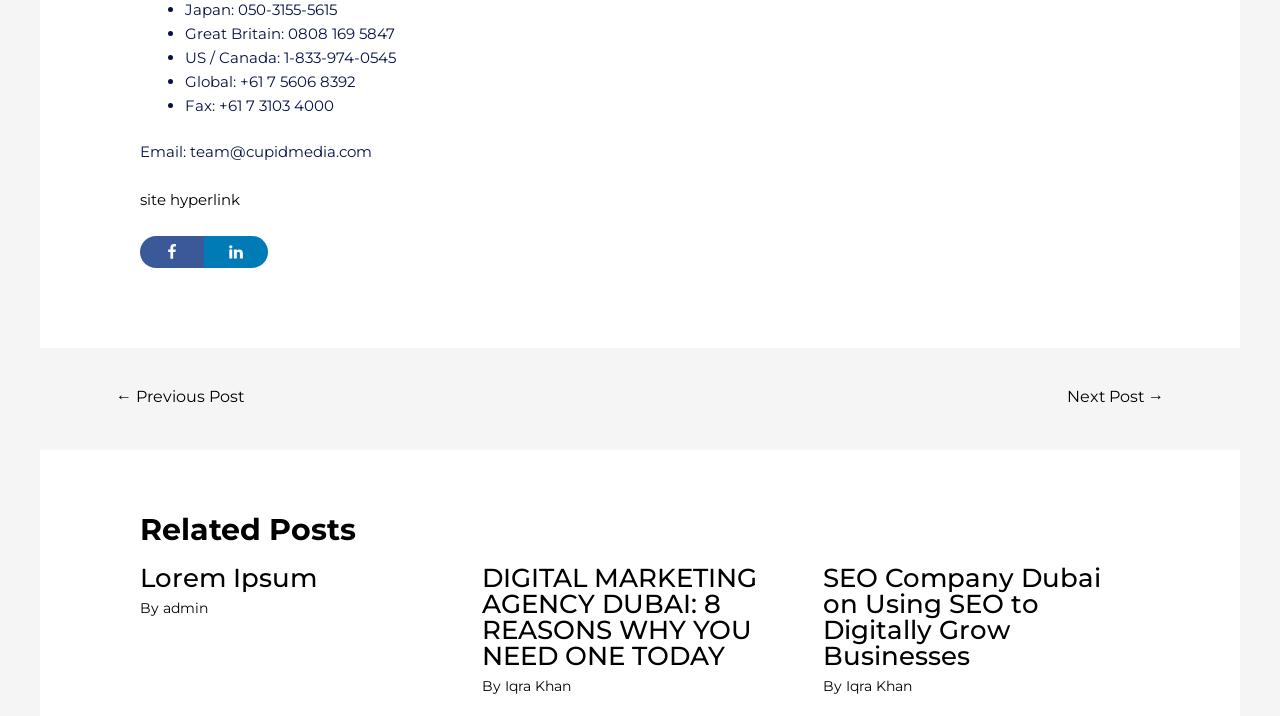Please identify the bounding box coordinates of the element that needs to be clicked to perform the following instruction: "Call Great Britain".

[0.145, 0.033, 0.309, 0.06]